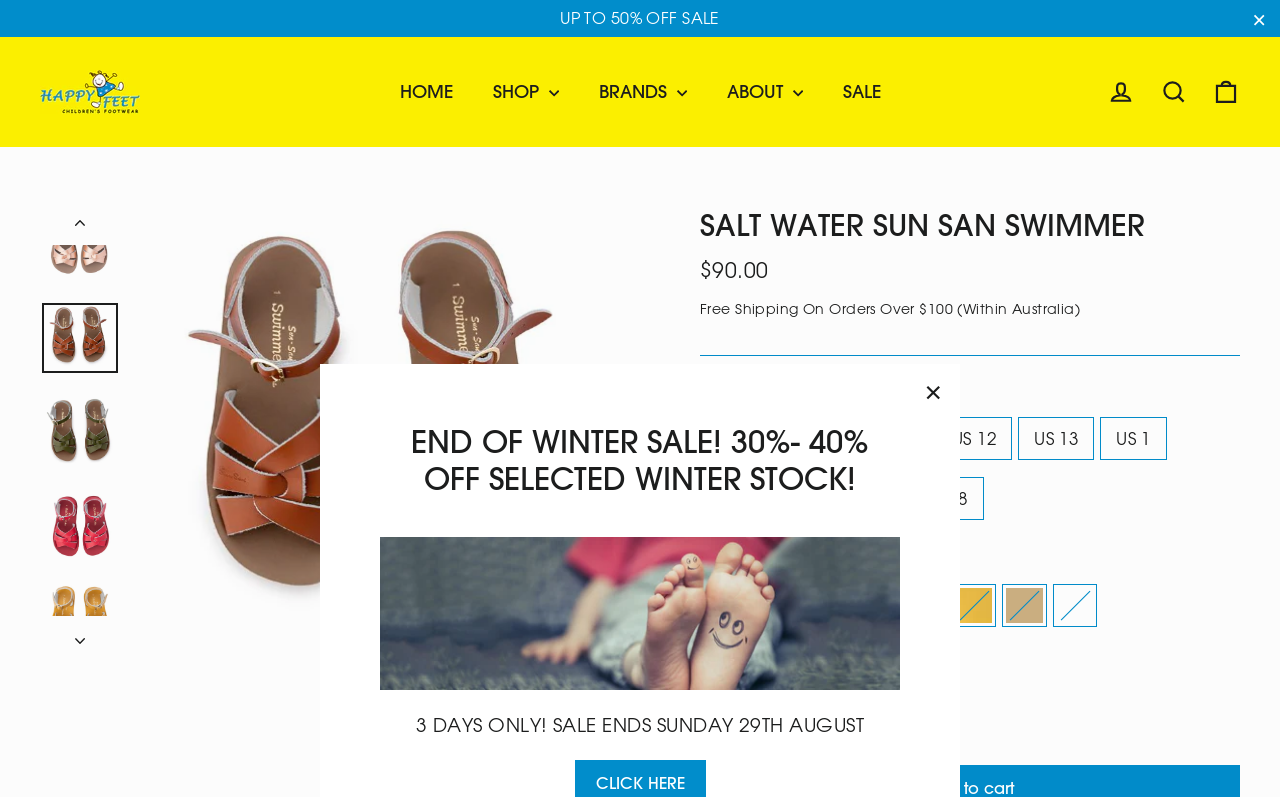Is free shipping available?
Observe the image and answer the question with a one-word or short phrase response.

Yes